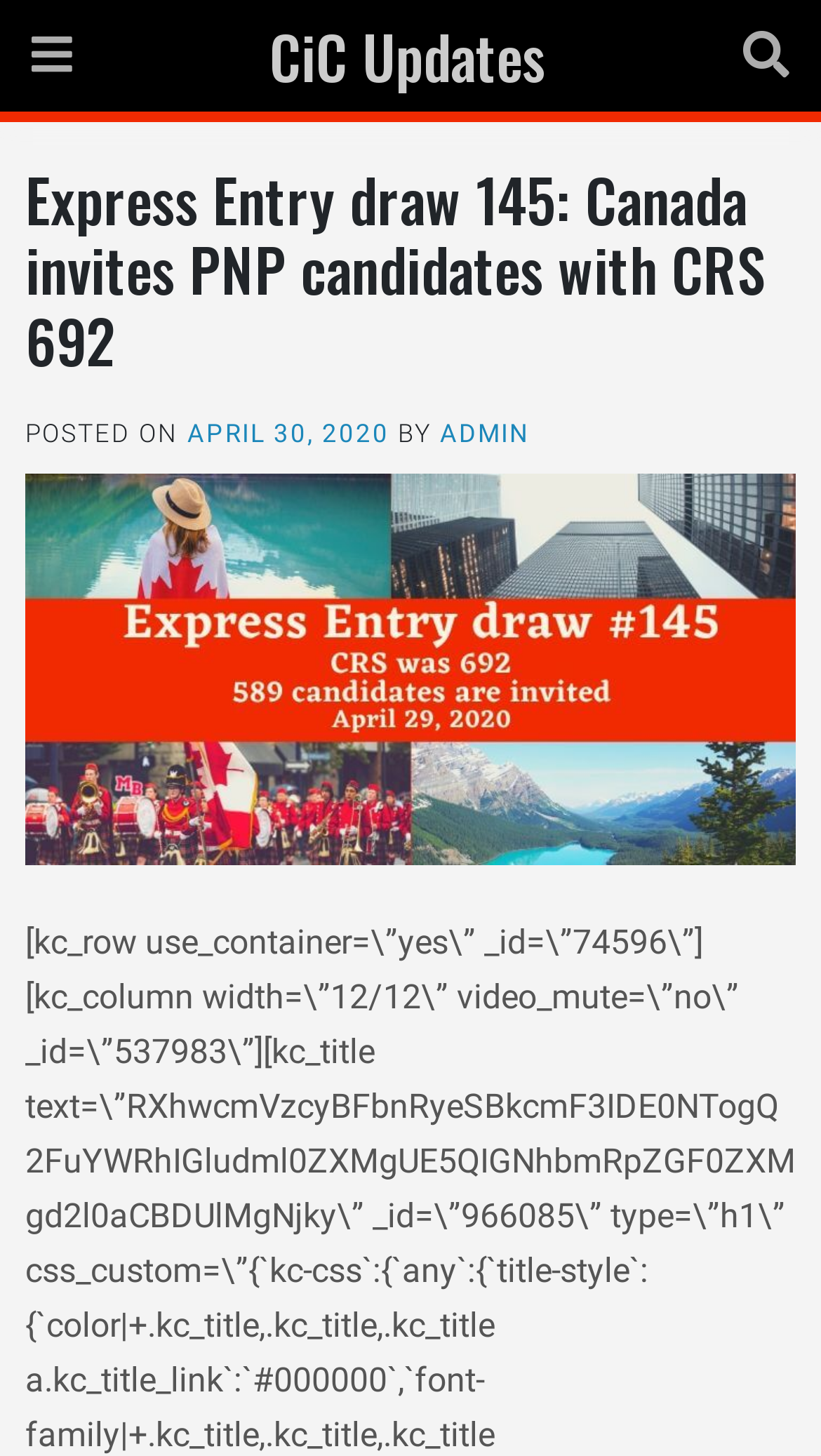What is the date of the posted article?
Please provide a comprehensive and detailed answer to the question.

I found the date of the posted article by looking at the element that contains the text 'POSTED ON' and its adjacent element which is a link containing the date 'APRIL 30, 2020'.